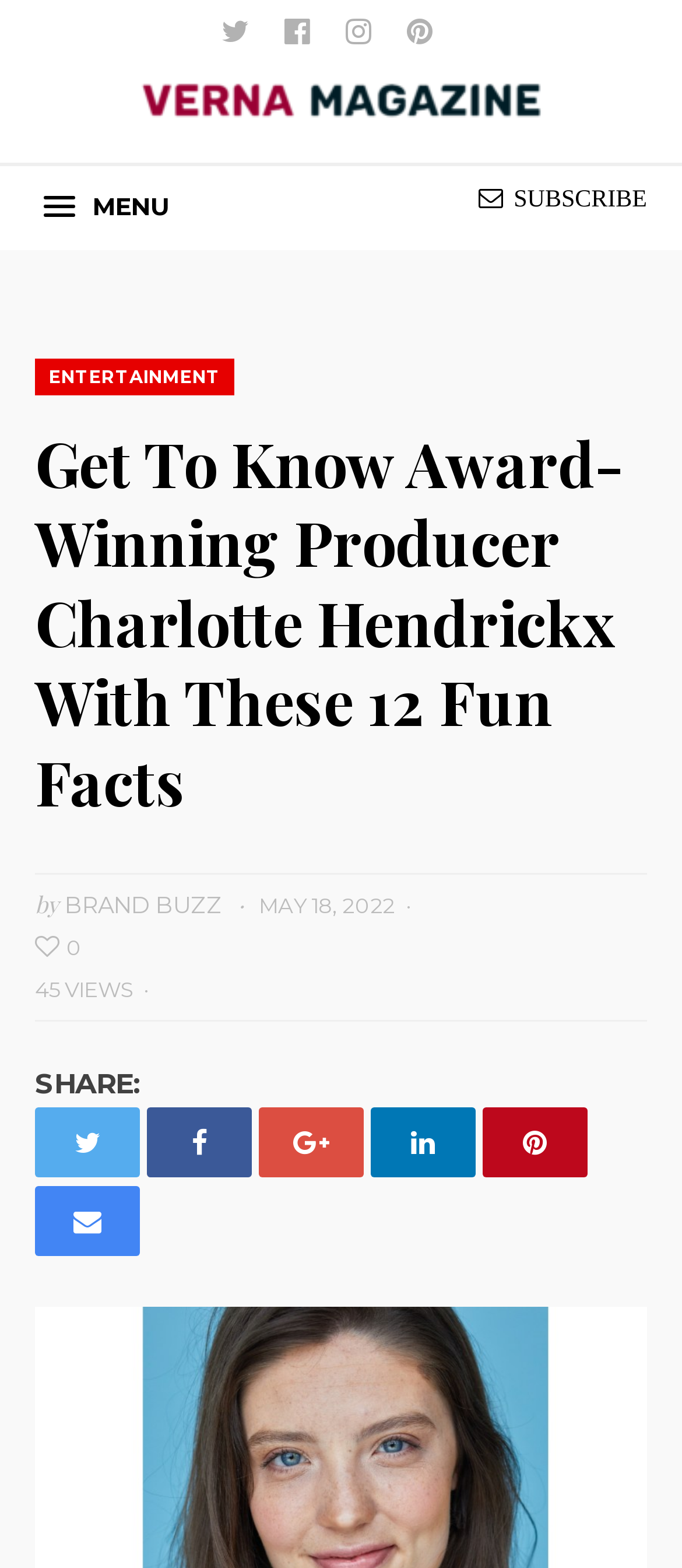Give a detailed explanation of the elements present on the webpage.

The webpage is about Charlotte Hendrickx, a multihyphenate talented producer, actor, and entrepreneur. At the top left corner, there is a logo of Verna Magazine, accompanied by a link to the magazine's homepage. Next to the logo, there is a menu button labeled "MENU". On the top right corner, there are social media links to Twitter, Facebook, Instagram, and Pinterest.

Below the social media links, there is a prominent header that reads "Get To Know Award-Winning Producer Charlotte Hendrickx With These 12 Fun Facts". The header is followed by a subheading that indicates the article is from the "ENTERTAINMENT" section. The author of the article is credited as "BRAND BUZZ", and the publication date is May 18, 2022.

The article has a view count of 45, and there are sharing options available, including links to Twitter, Facebook, Instagram, Pinterest, and more. The webpage also features a subscribe button on the top right corner, which is labeled "SUBSCRIBE".